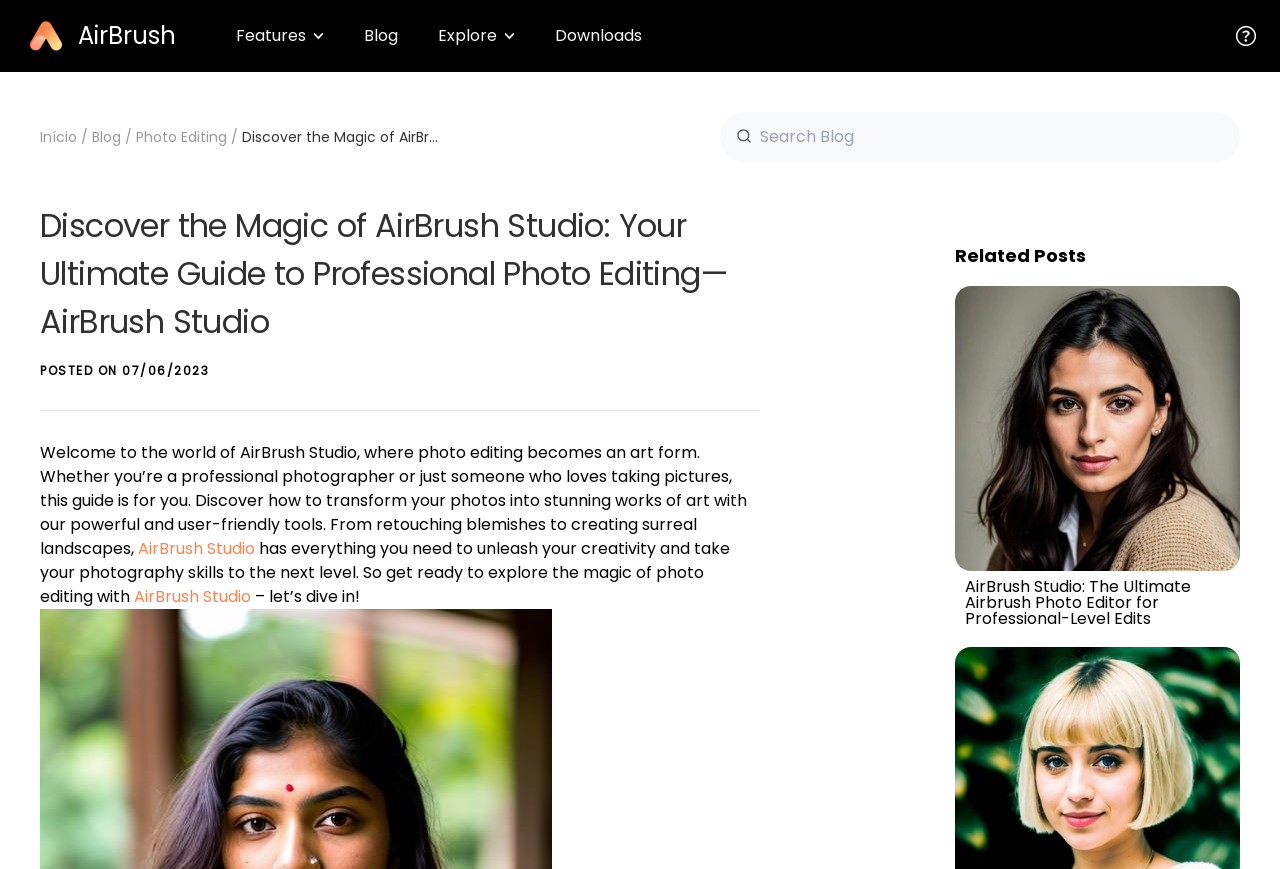Determine the bounding box coordinates for the area you should click to complete the following instruction: "Click on the link to view Rick's profile".

None